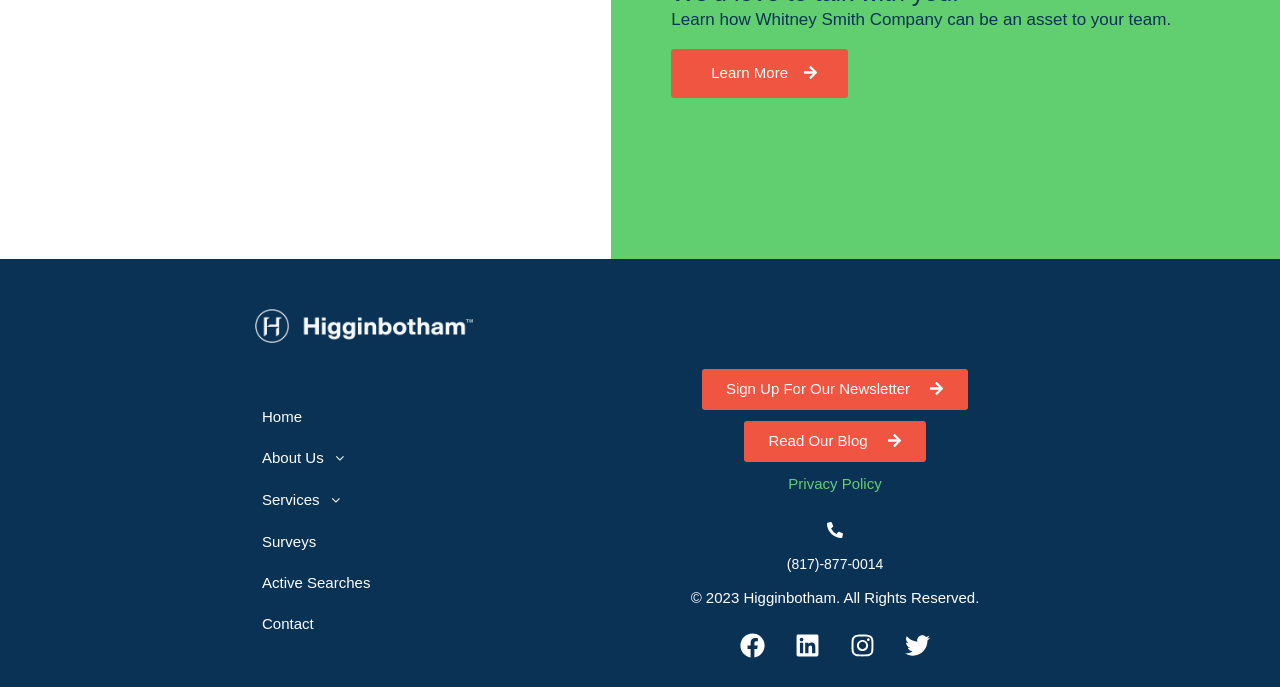Determine the bounding box coordinates of the clickable element to complete this instruction: "Sign Up For Our Newsletter". Provide the coordinates in the format of four float numbers between 0 and 1, [left, top, right, bottom].

[0.548, 0.538, 0.756, 0.597]